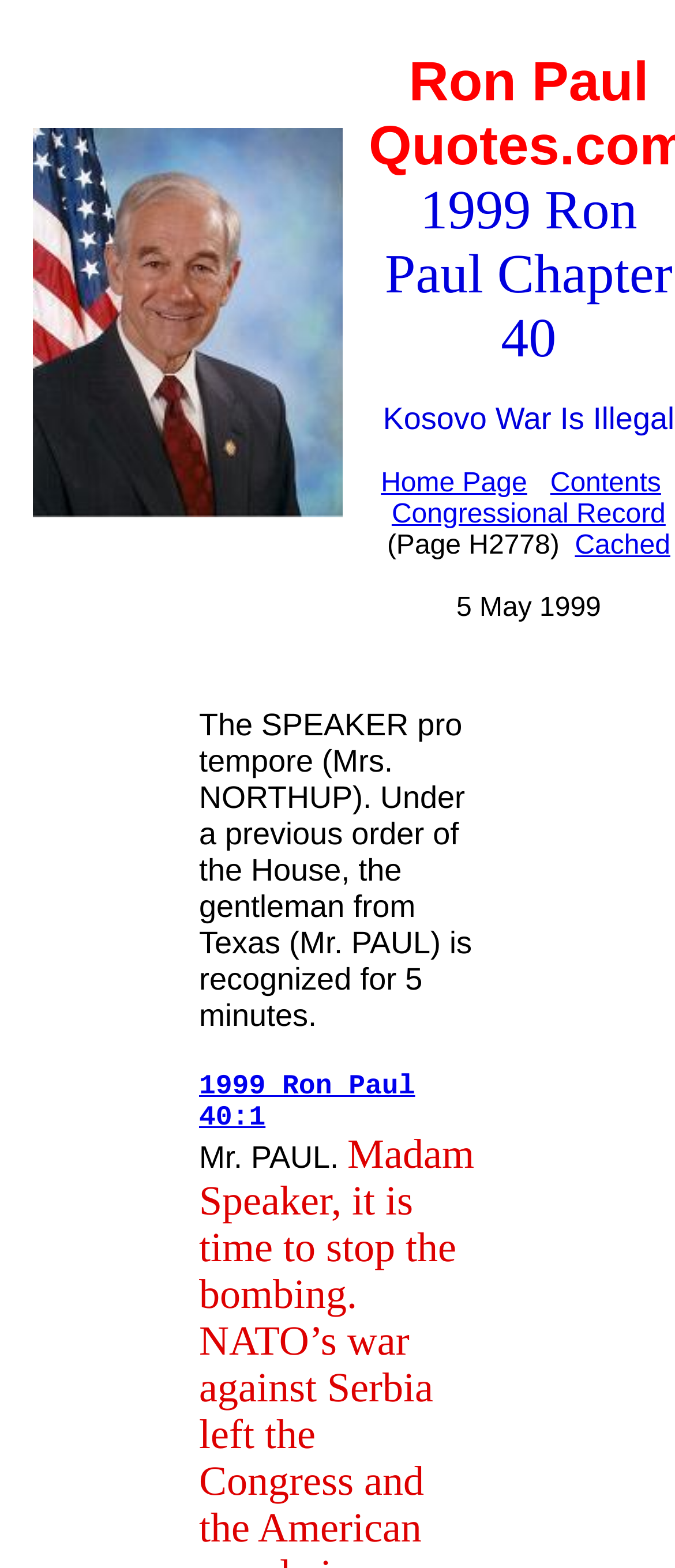What is the date of the speech?
Offer a detailed and full explanation in response to the question.

I found the date of the speech by looking at the text element that says '5 May 1999' which is located at the bottom of the webpage, below the links and above the speech content.